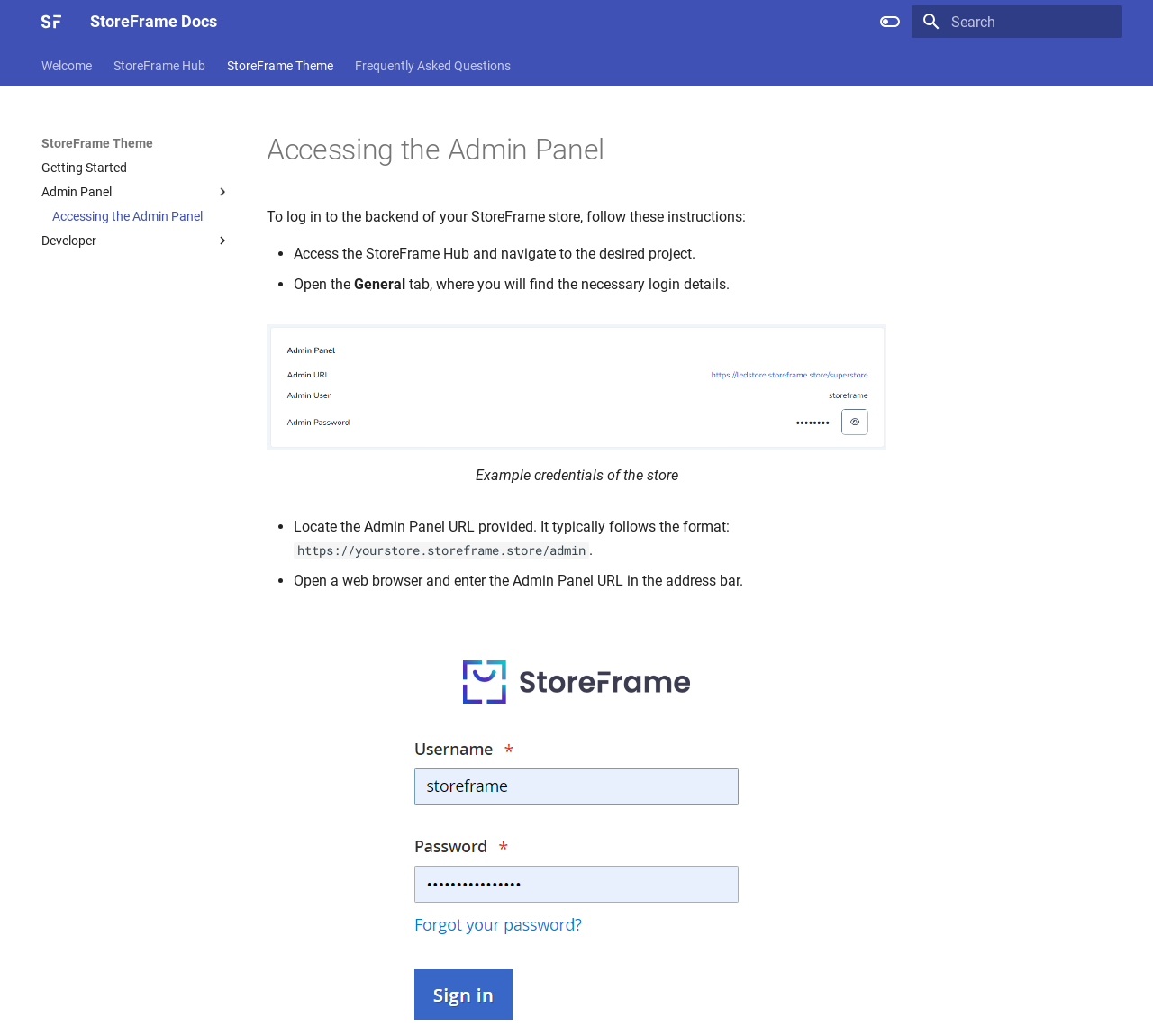Summarize the webpage comprehensively, mentioning all visible components.

The webpage is titled "Accessing the Admin Panel - StoreFrame Docs" and appears to be a documentation page for StoreFrame. At the top, there is a navigation header with a logo and a link to "StoreFrame Docs". Below the header, there is a search bar with a magnifying glass icon and a "Clear" button. 

To the left of the search bar, there is a navigation menu with tabs labeled "Welcome", "StoreFrame Hub", "StoreFrame Theme", and "Frequently Asked Questions". Below the navigation menu, there is a secondary navigation menu with links to "Getting Started", "Admin Panel", "Developer", and other related topics.

The main content of the page is divided into sections, with headings and paragraphs of text. The first section is titled "Accessing the Admin Panel" and provides instructions on how to log in to the backend of a StoreFrame store. The instructions are presented in a step-by-step format, with bullet points and short paragraphs of text. There is also an image of the Admin Panel with a caption.

Throughout the page, there are various links to other related topics, such as "Composer Patches", "LESS Compilation", and "Modules". The page appears to be a comprehensive guide to accessing and using the Admin Panel in StoreFrame.